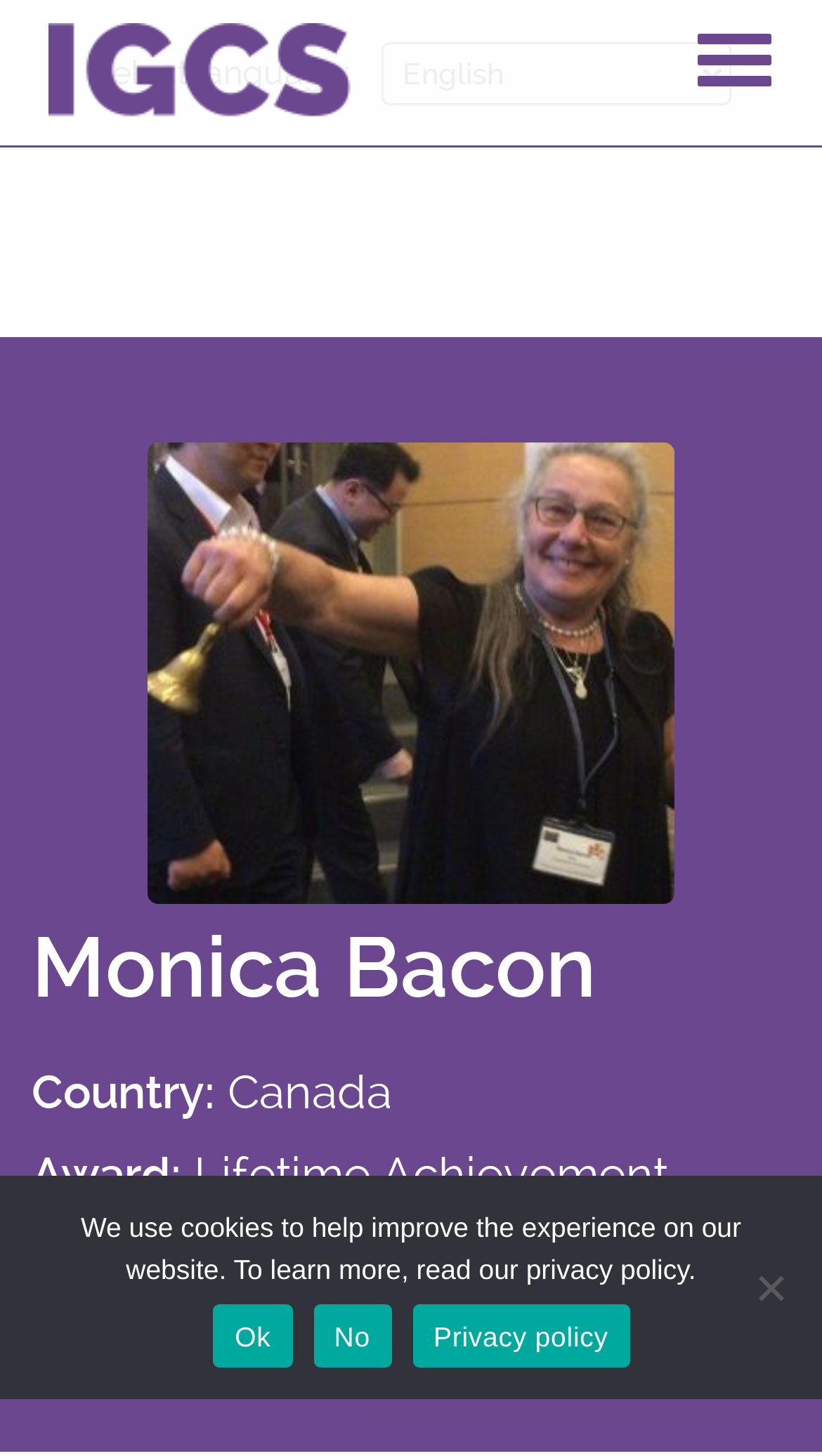What is Monica Bacon's country?
Please respond to the question thoroughly and include all relevant details.

I found this information by looking at the section that describes Monica Bacon, where it says 'Country: Canada'.